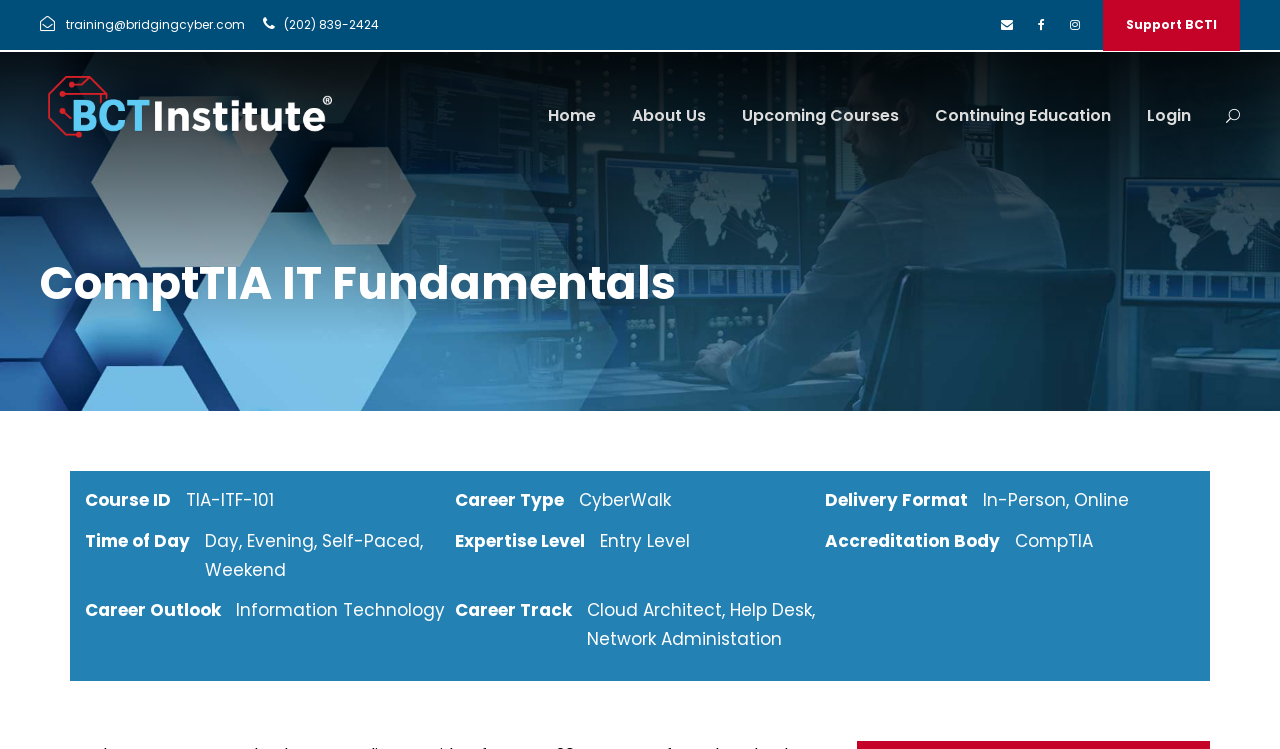Identify and provide the text content of the webpage's primary headline.

ComptTIA IT Fundamentals